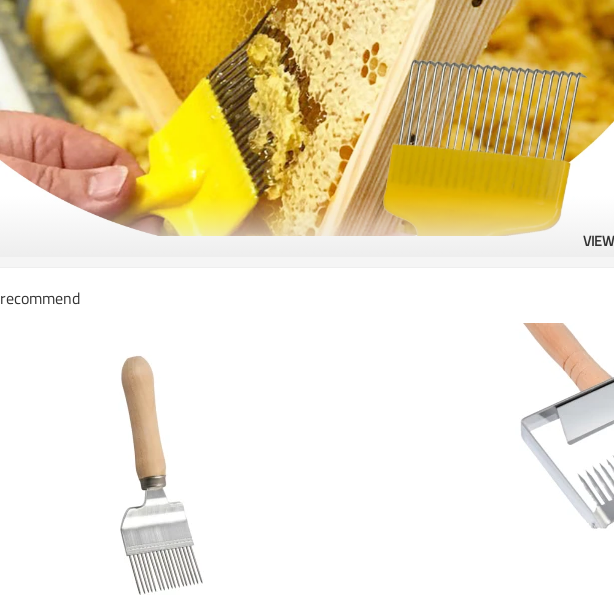Using the image as a reference, answer the following question in as much detail as possible:
How many needles are on the uncapping fork on the left?

The uncapping fork with a wooden handle on the left has 17 needles, which is mentioned in the caption as one of the additional tools displayed below the main tool in use.